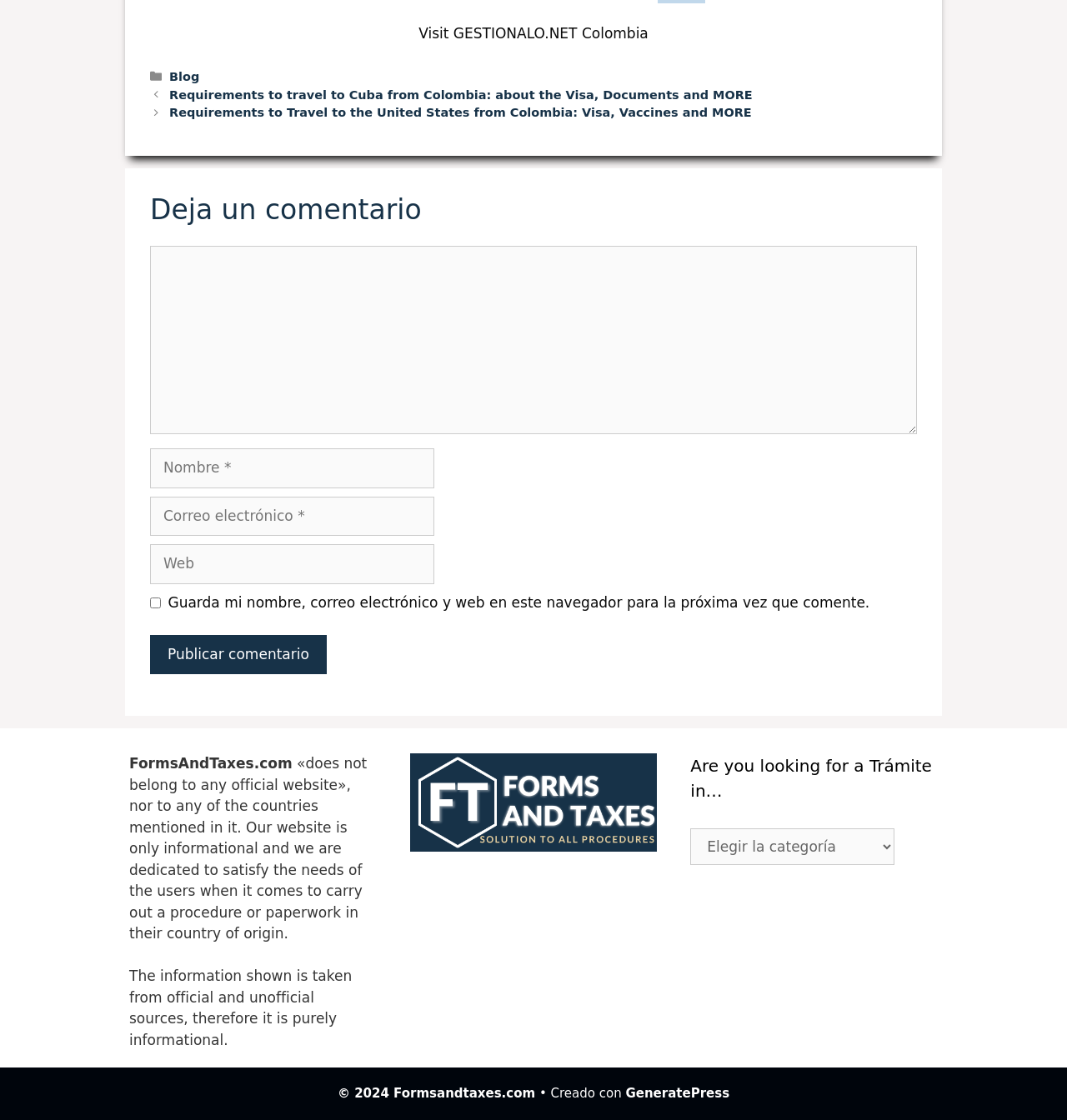Locate the bounding box coordinates of the clickable element to fulfill the following instruction: "Click on the 'Publicar comentario' button". Provide the coordinates as four float numbers between 0 and 1 in the format [left, top, right, bottom].

[0.141, 0.567, 0.306, 0.602]